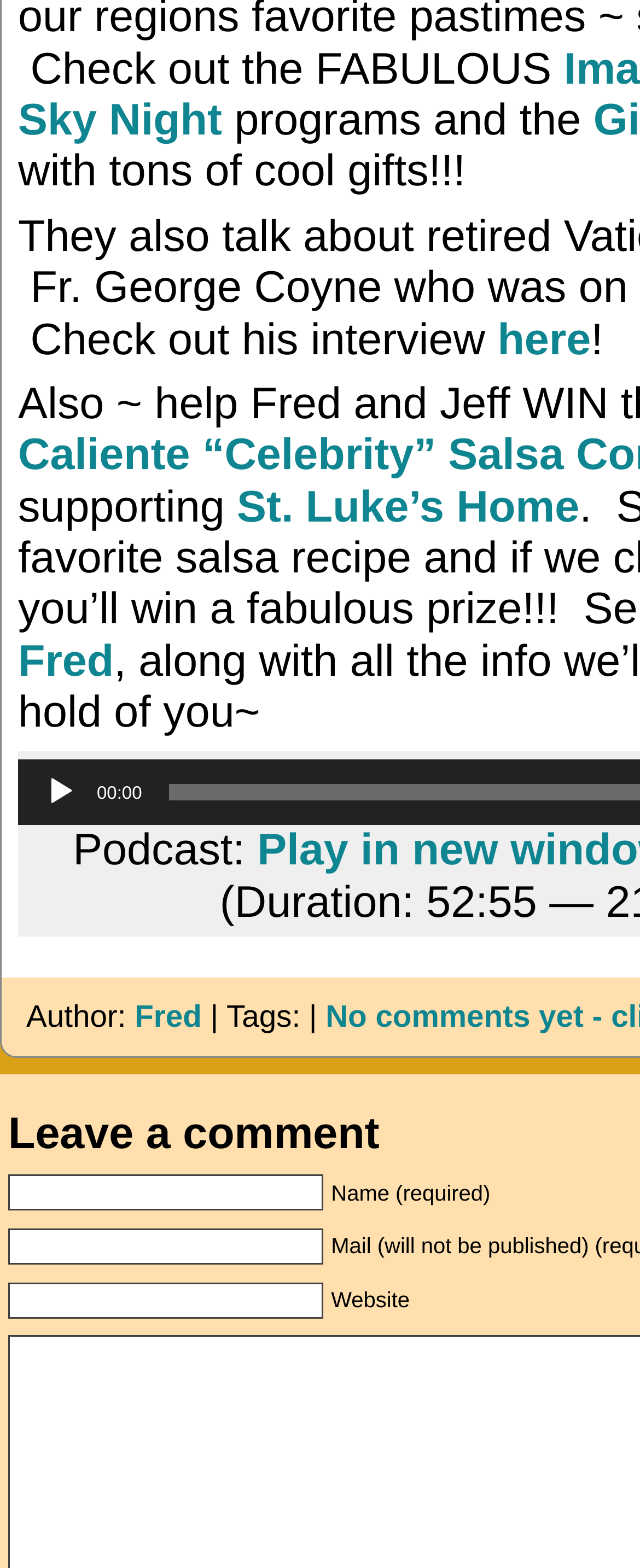Provide a brief response to the question below using a single word or phrase: 
What is the text preceding the 'Fred' link?

Author: